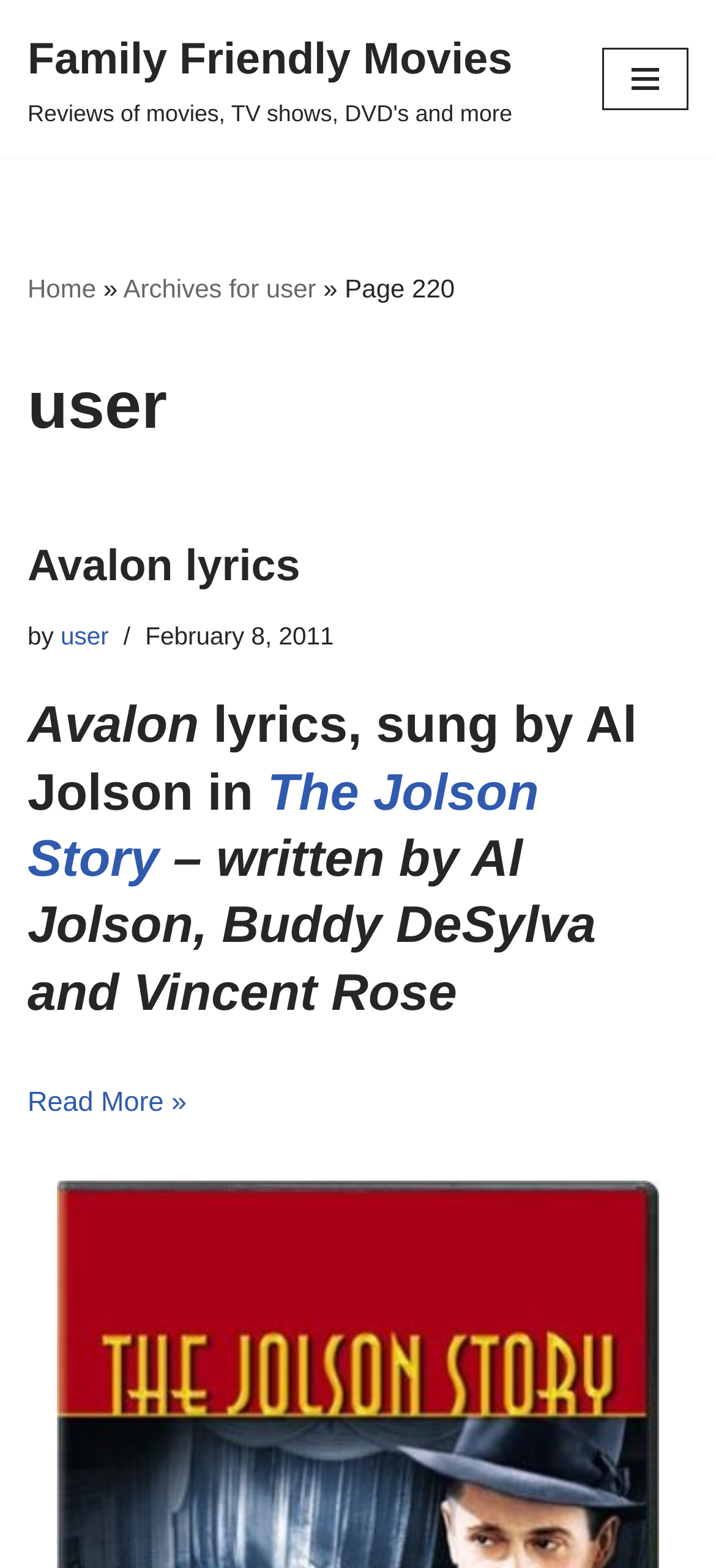Who wrote the article 'Avalon lyrics'?
Provide a concise answer using a single word or phrase based on the image.

user